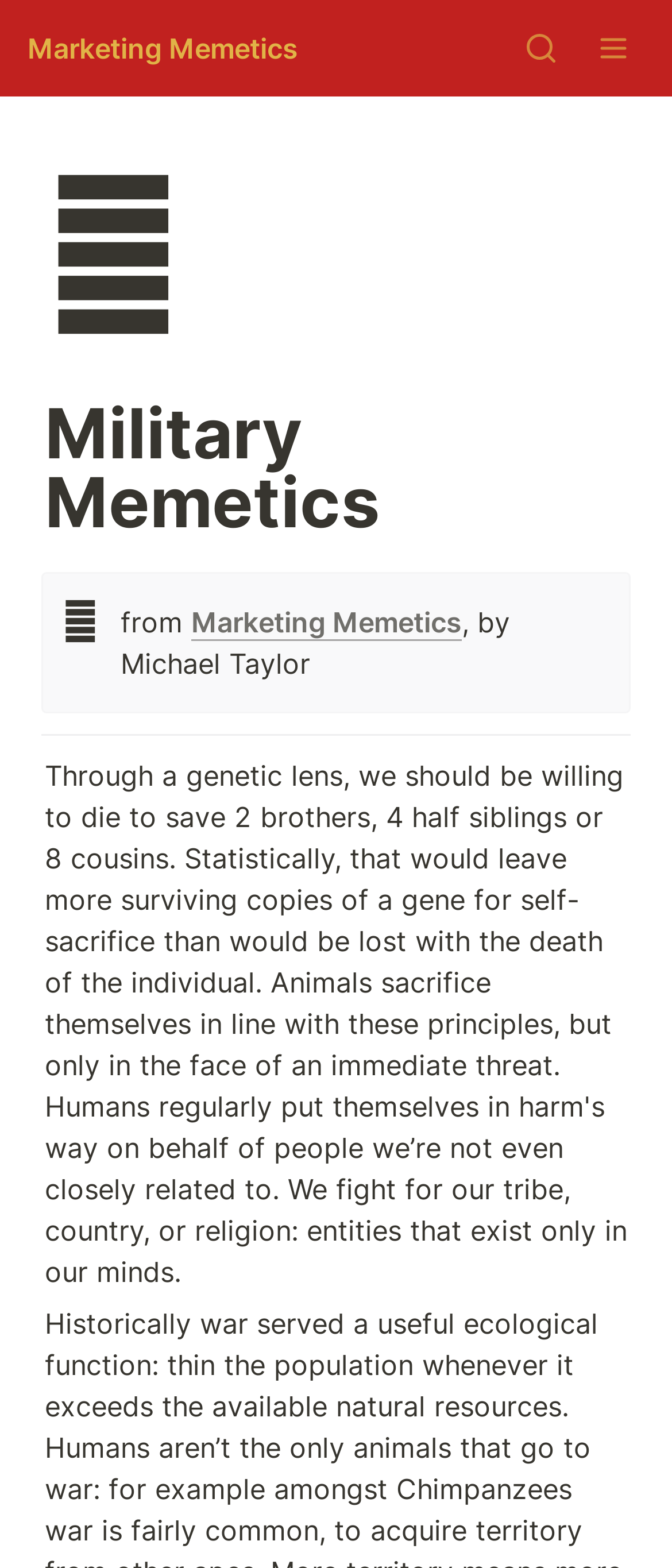Refer to the screenshot and give an in-depth answer to this question: What is the name of the author?

I found the author's name by looking at the text below the heading 'Military Memetics', which says 'from, by Michael Taylor'.